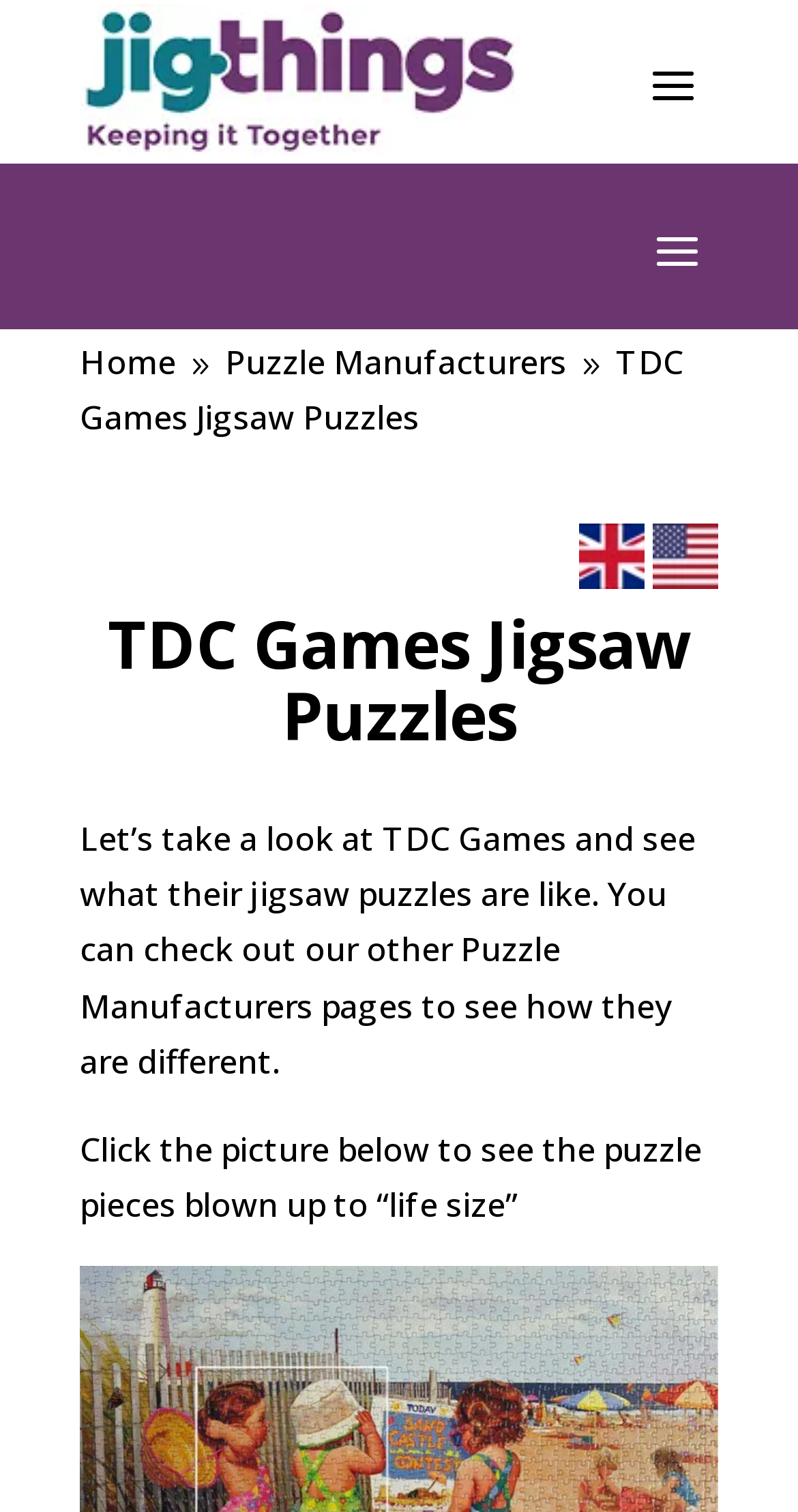Specify the bounding box coordinates (top-left x, top-left y, bottom-right x, bottom-right y) of the UI element in the screenshot that matches this description: No Comments

None